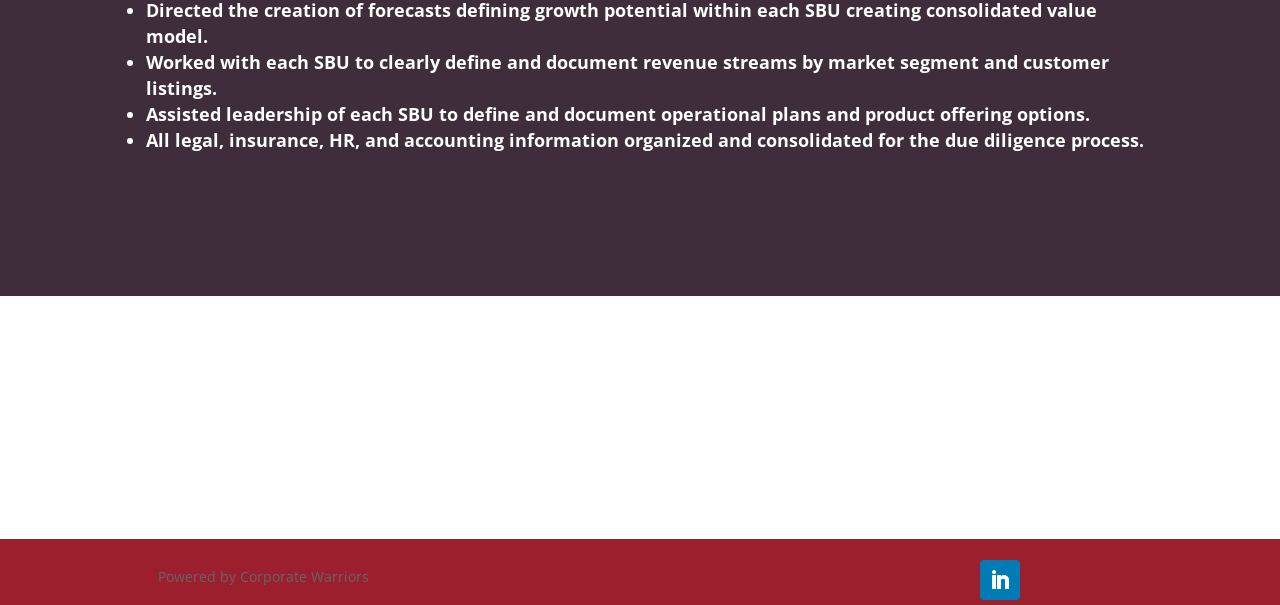What is the number of bullet points? Based on the image, give a response in one word or a short phrase.

3